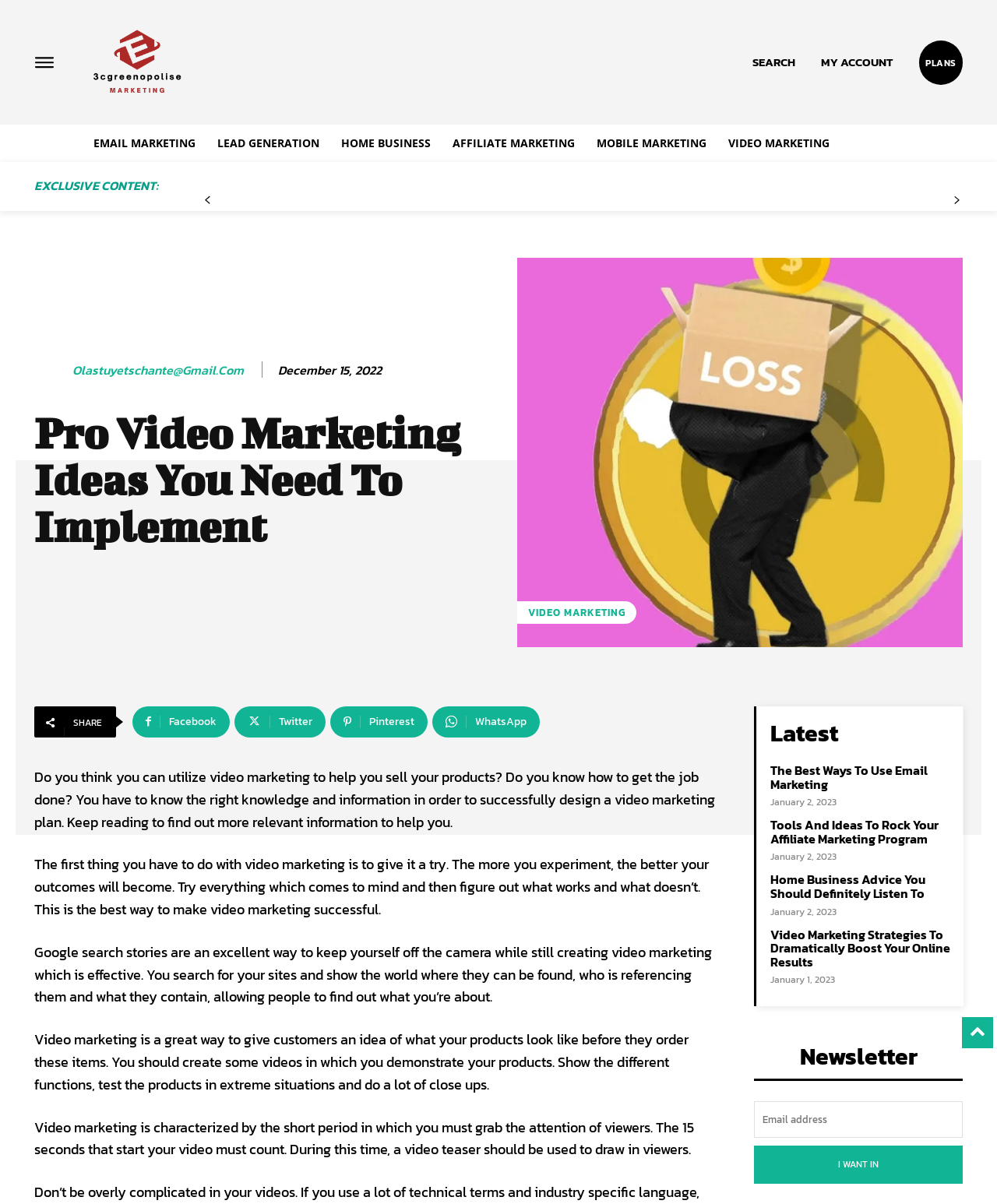What is the purpose of the 'SEARCH' button?
Please give a detailed and elaborate explanation in response to the question.

The 'SEARCH' button is located at the top right corner of the webpage, and its purpose is to allow users to search for specific content within the website. This is inferred from the button's label and its position on the webpage, which suggests that it is a common feature found on many websites.